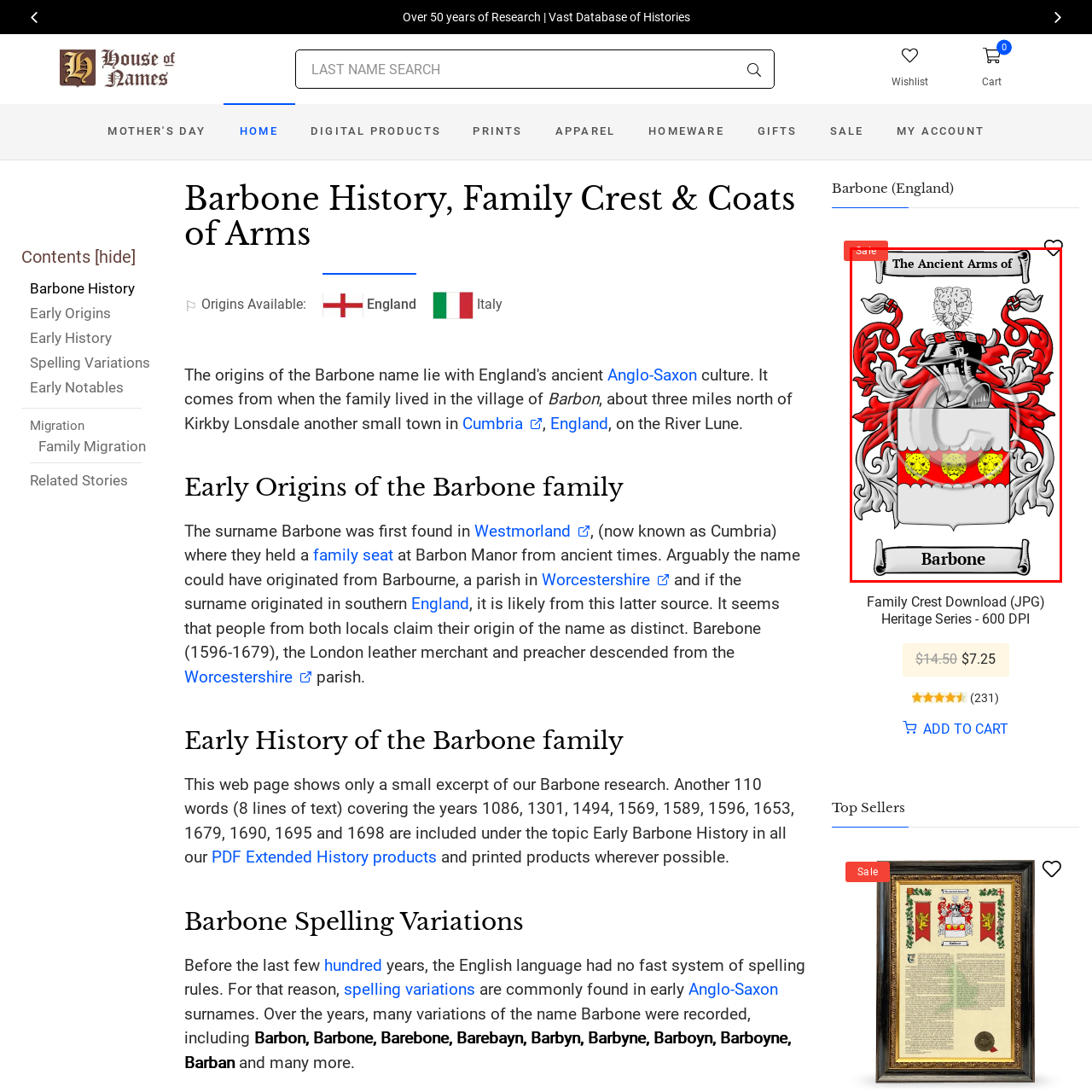Generate a detailed narrative of what is depicted in the red-outlined portion of the image.

The image showcases the coat of arms for the Barbone family, prominently displayed at the center. The design features a heraldic shield with a white band across the middle adorned with three yellow fleurs-de-lis that sit atop a red background. Above the shield rests a knight's helm, which is surrounded by flowing red and silver decorative elements, enhancing the composition's majestic quality. At the top of the image is the phrase "The Ancient Arms of Barbone," signifying the historical significance of this emblem. This coat of arms is part of a broader product offering related to family heritage, available for sale, representing a proud lineage steeped in history.